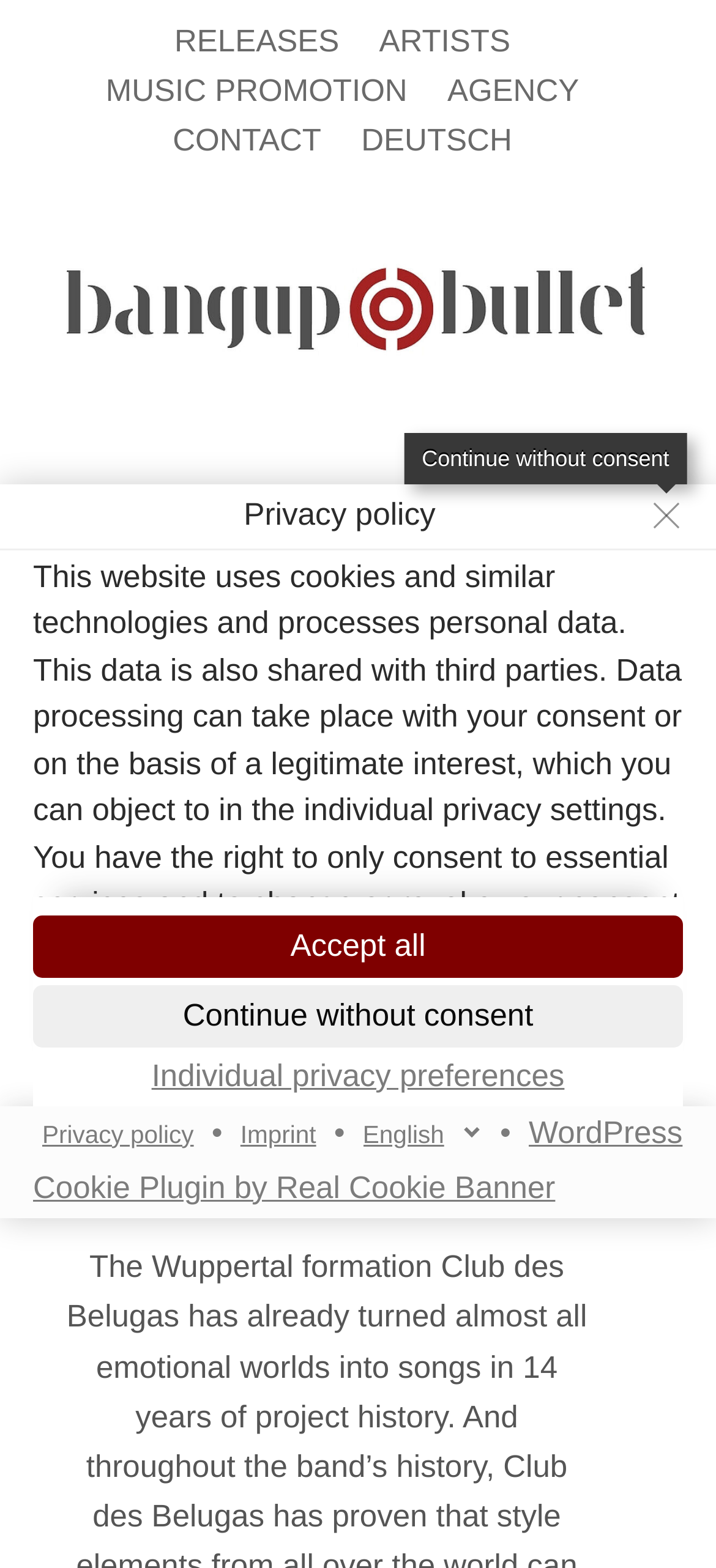Pinpoint the bounding box coordinates of the clickable element needed to complete the instruction: "View Club des Belugas Artist". The coordinates should be provided as four float numbers between 0 and 1: [left, top, right, bottom].

[0.087, 0.718, 0.826, 0.74]